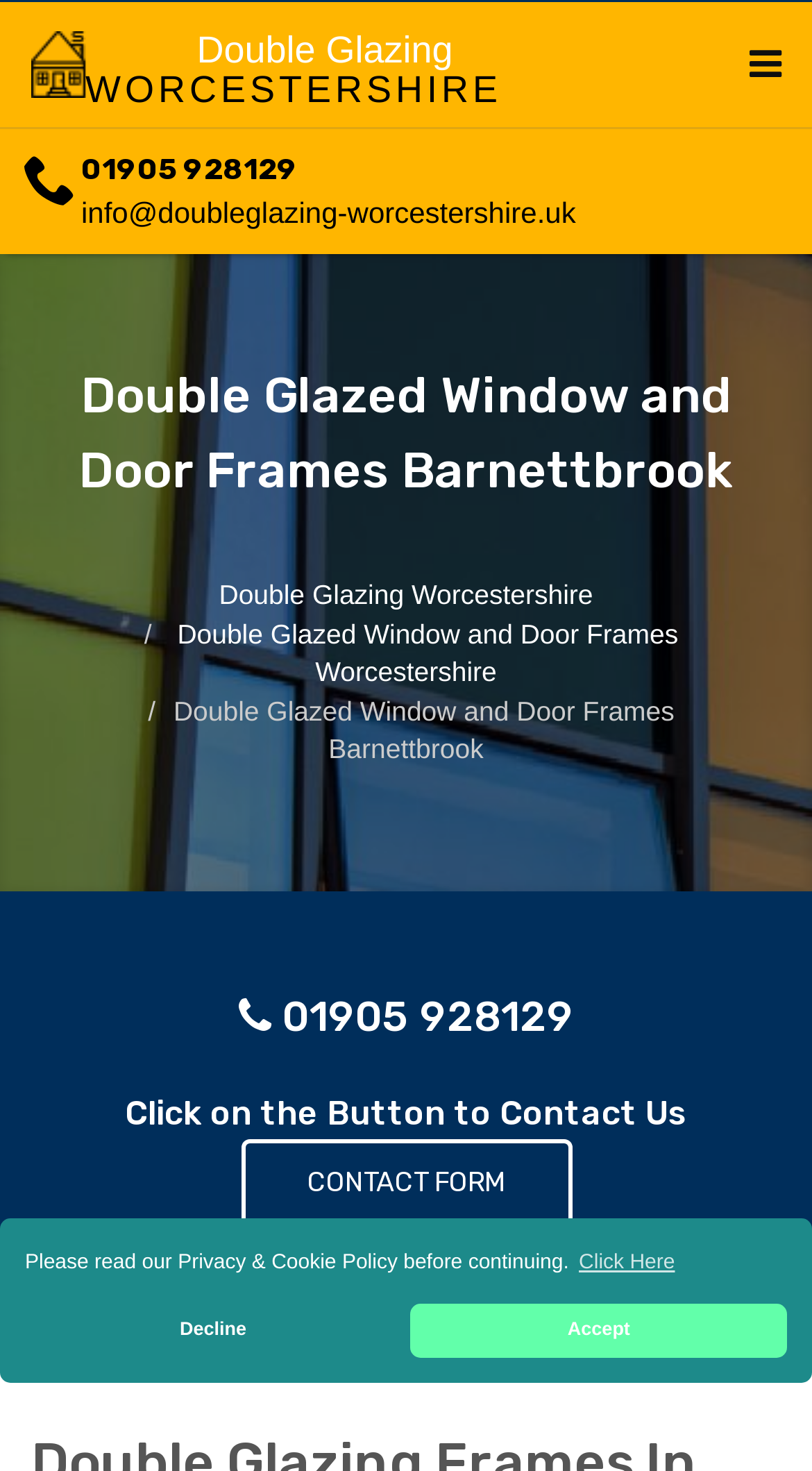Locate the bounding box coordinates of the element to click to perform the following action: 'click the logo'. The coordinates should be given as four float values between 0 and 1, in the form of [left, top, right, bottom].

[0.038, 0.001, 0.5, 0.086]